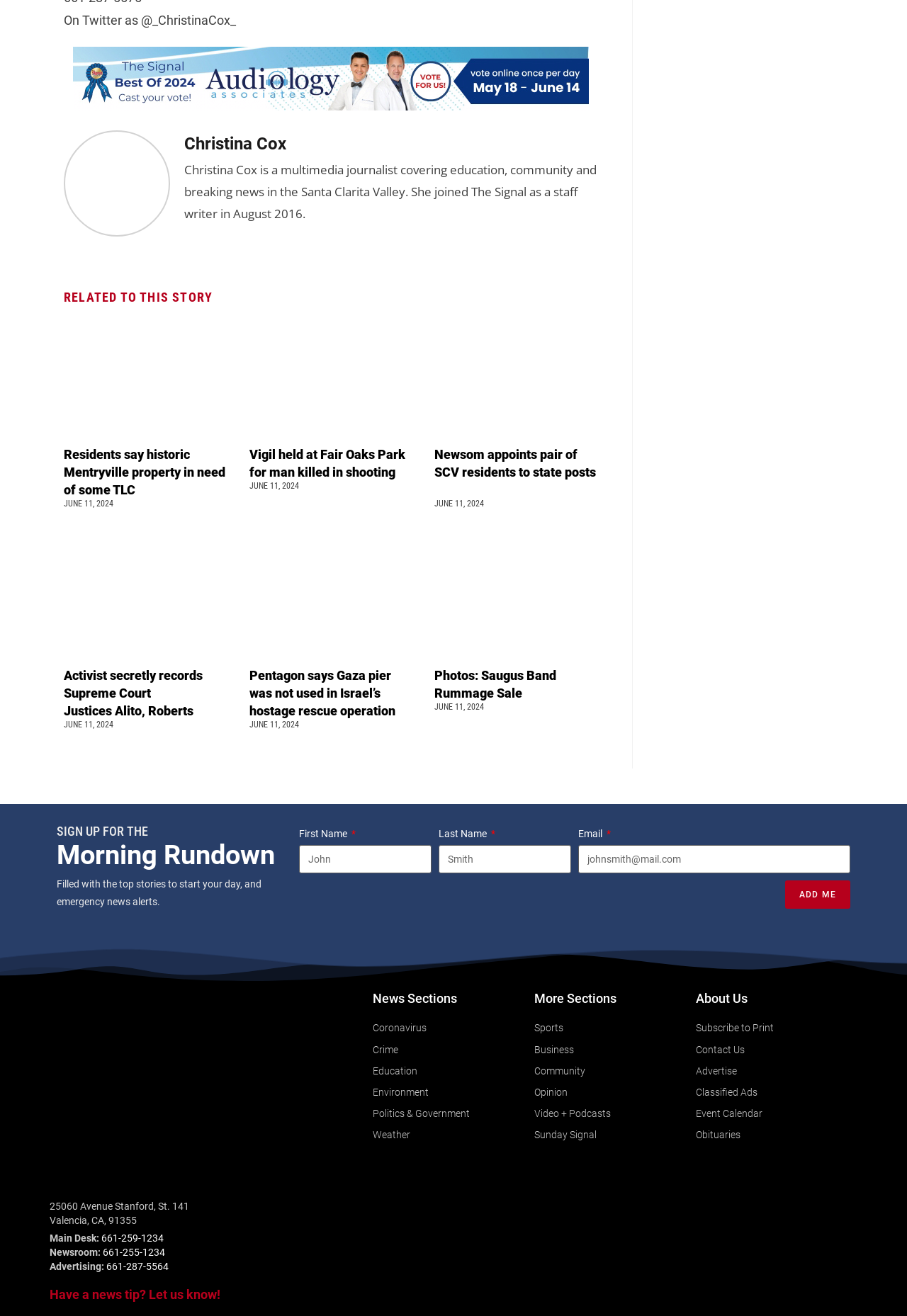Determine the bounding box for the UI element that matches this description: "parent_node: Email name="form_fields[email]" placeholder="johnsmith@mail.com"".

[0.638, 0.642, 0.938, 0.664]